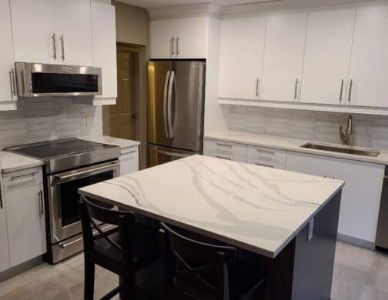Provide a thorough description of the image.

This image showcases a modern kitchen renovation that features a sleek and attractive design. The kitchen is predominantly characterized by its crisp white cabinetry, which is complemented by a stylish countertop with subtle veining, providing an elegant focal point. 

To the left, a stainless-steel range is displayed alongside a matching microwave, emphasizing both functionality and contemporary style. The refrigerator, also stainless steel, stands prominently against the wall, highlighting the cohesive color palette. Crisp white tiles provide a clean backdrop, enhancing the overall brightness of the space.

In the center, an inviting island serves as a multi-functional area, combining a work surface and casual dining space. Two black bar stools are positioned beneath the island, inviting family and friends to gather around. The subtle, warm lighting bathes the kitchen in a comfortable glow, making it a perfect setting for cooking and entertaining.

This kitchen renovation not only reflects modern aesthetics but also prioritizes practical design, ensuring a highly functional cooking and dining environment.